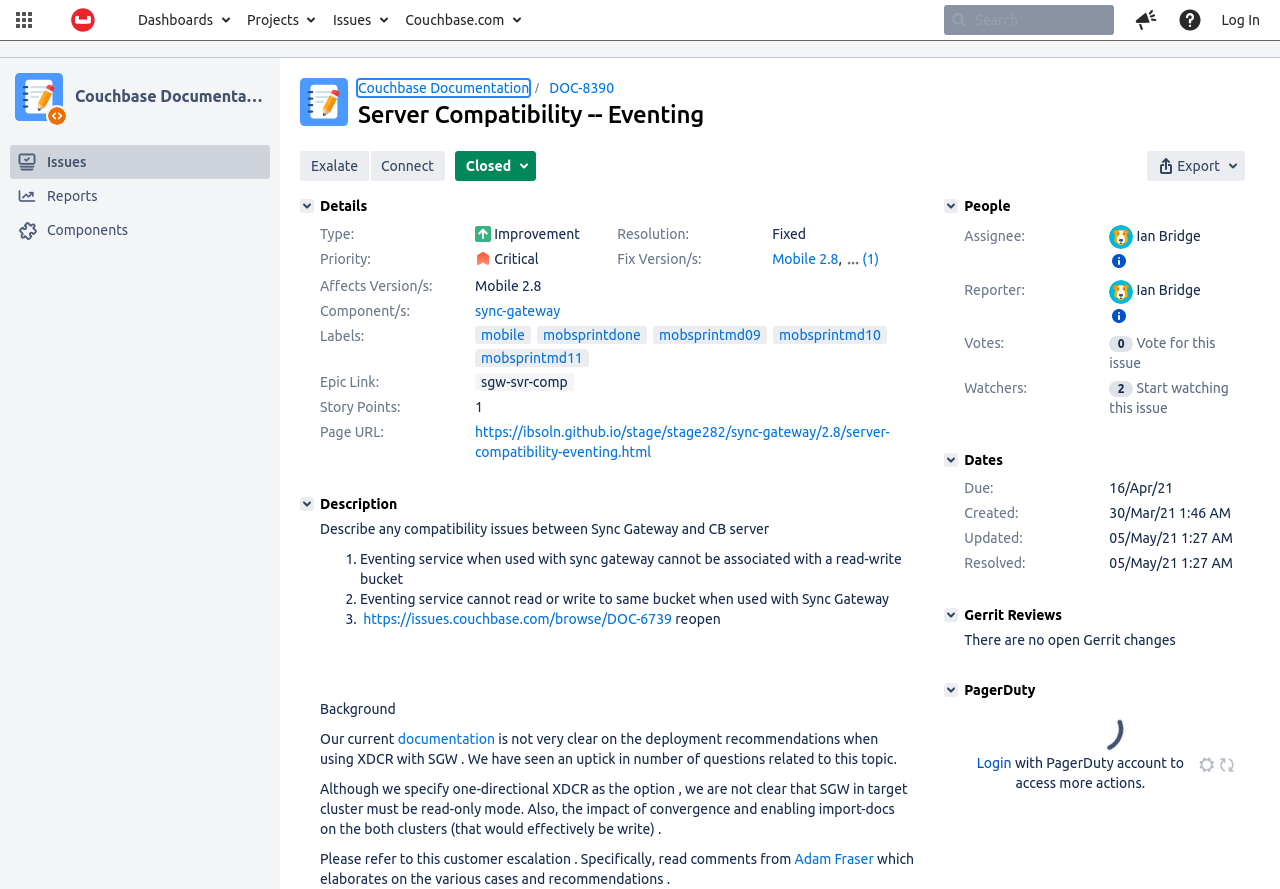Determine the bounding box coordinates for the clickable element to execute this instruction: "View Couchbase Documentation". Provide the coordinates as four float numbers between 0 and 1, i.e., [left, top, right, bottom].

[0.012, 0.082, 0.049, 0.136]